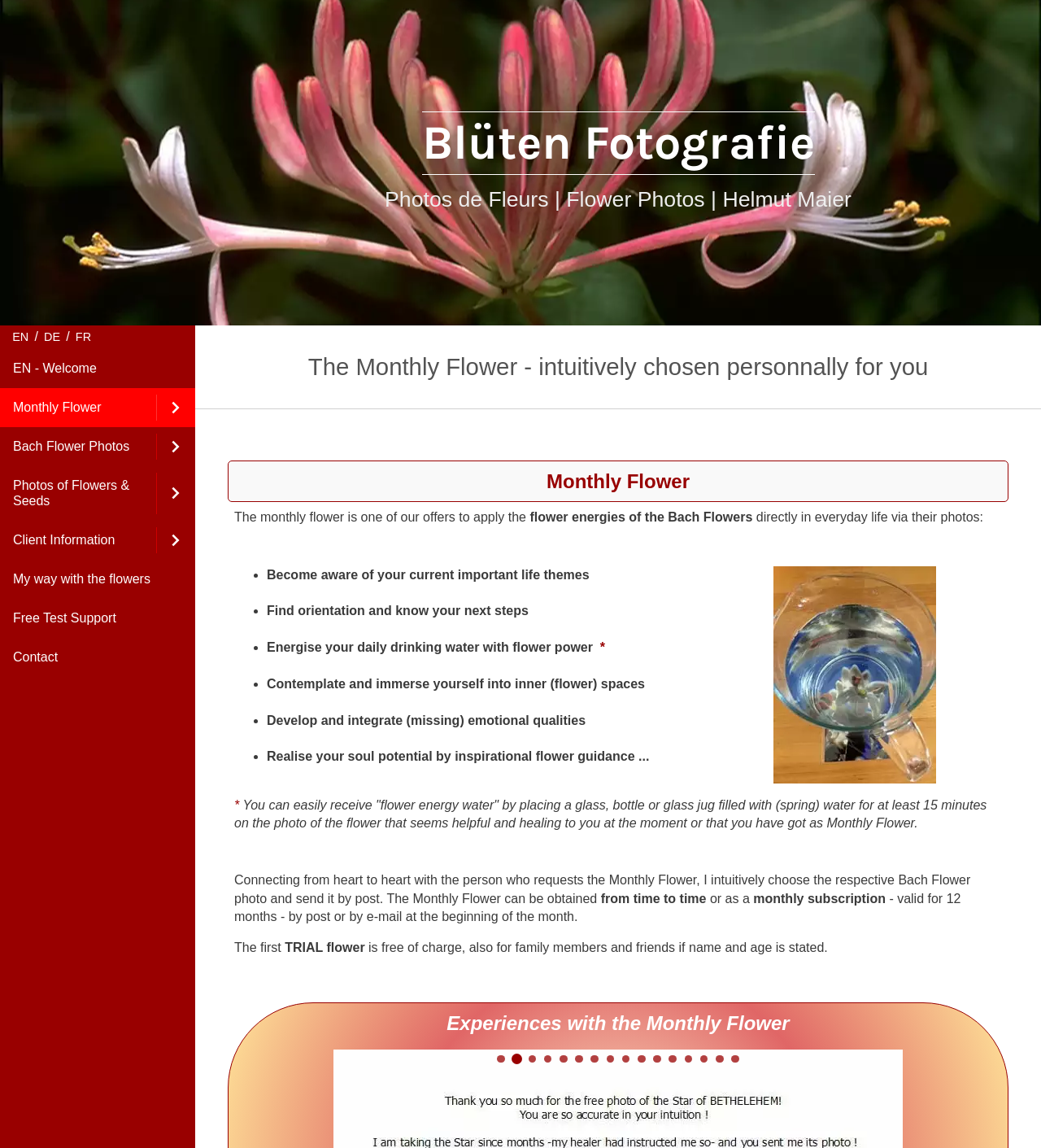Determine the bounding box coordinates of the section to be clicked to follow the instruction: "Show the 'Bach Flower Photos' menu". The coordinates should be given as four float numbers between 0 and 1, formatted as [left, top, right, bottom].

[0.15, 0.372, 0.188, 0.406]